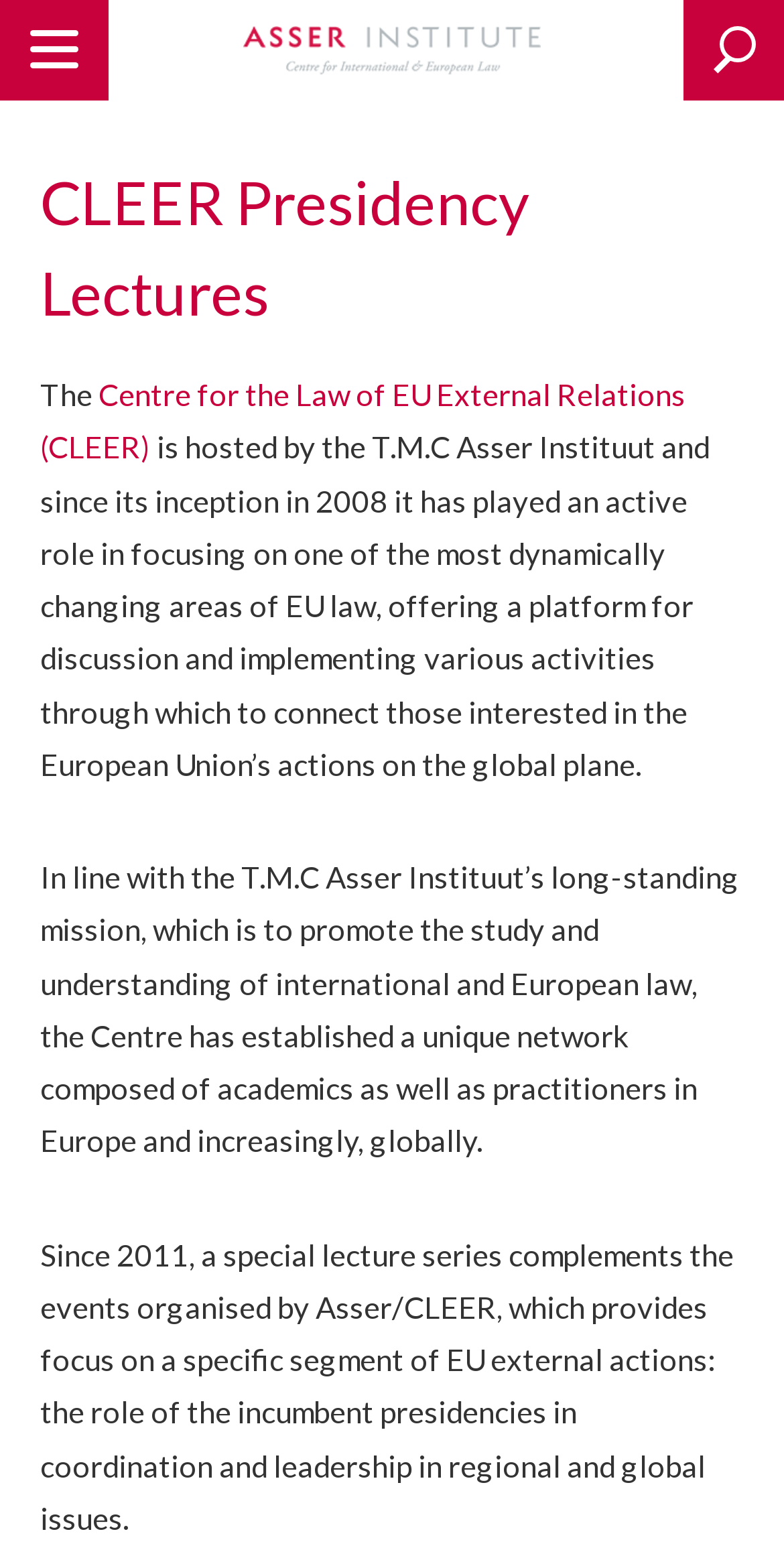Write an elaborate caption that captures the essence of the webpage.

The webpage is about the CLEER Presidency Lectures, with a prominent heading at the top center of the page. There are two buttons, one at the top left corner and another at the top right corner. Below the heading, there is a link to the Asser Institute - Centre for International & European Law, accompanied by an image of the institute's logo, positioned at the top center of the page.

The main content of the page is divided into three paragraphs of text. The first paragraph starts with the phrase "The Centre for the Law of EU External Relations (CLEER)" and provides an introduction to the centre, its host institution, and its activities. This paragraph is positioned at the top center of the page, below the heading and the link to the Asser Institute.

The second paragraph is located below the first one and describes the mission of the T.M.C Asser Instituut and the Centre's network of academics and practitioners. The third paragraph is positioned at the bottom center of the page and explains the special lecture series that complements the events organized by Asser/CLEER, focusing on the role of incumbent presidencies in coordination and leadership in regional and global issues.